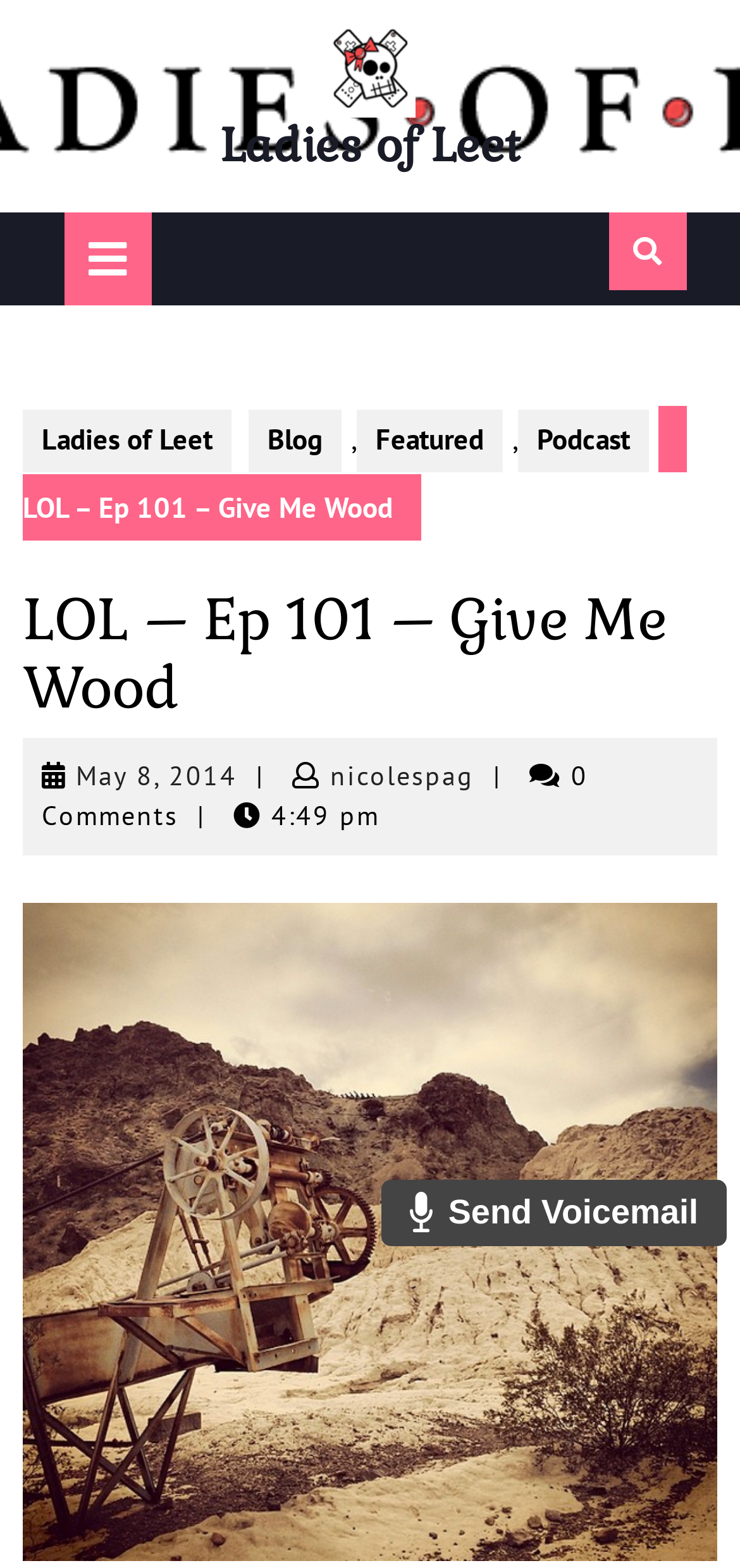Using the element description alt="Ladies of Leet", predict the bounding box coordinates for the UI element. Provide the coordinates in (top-left x, top-left y, bottom-right x, bottom-right y) format with values ranging from 0 to 1.

[0.438, 0.029, 0.562, 0.052]